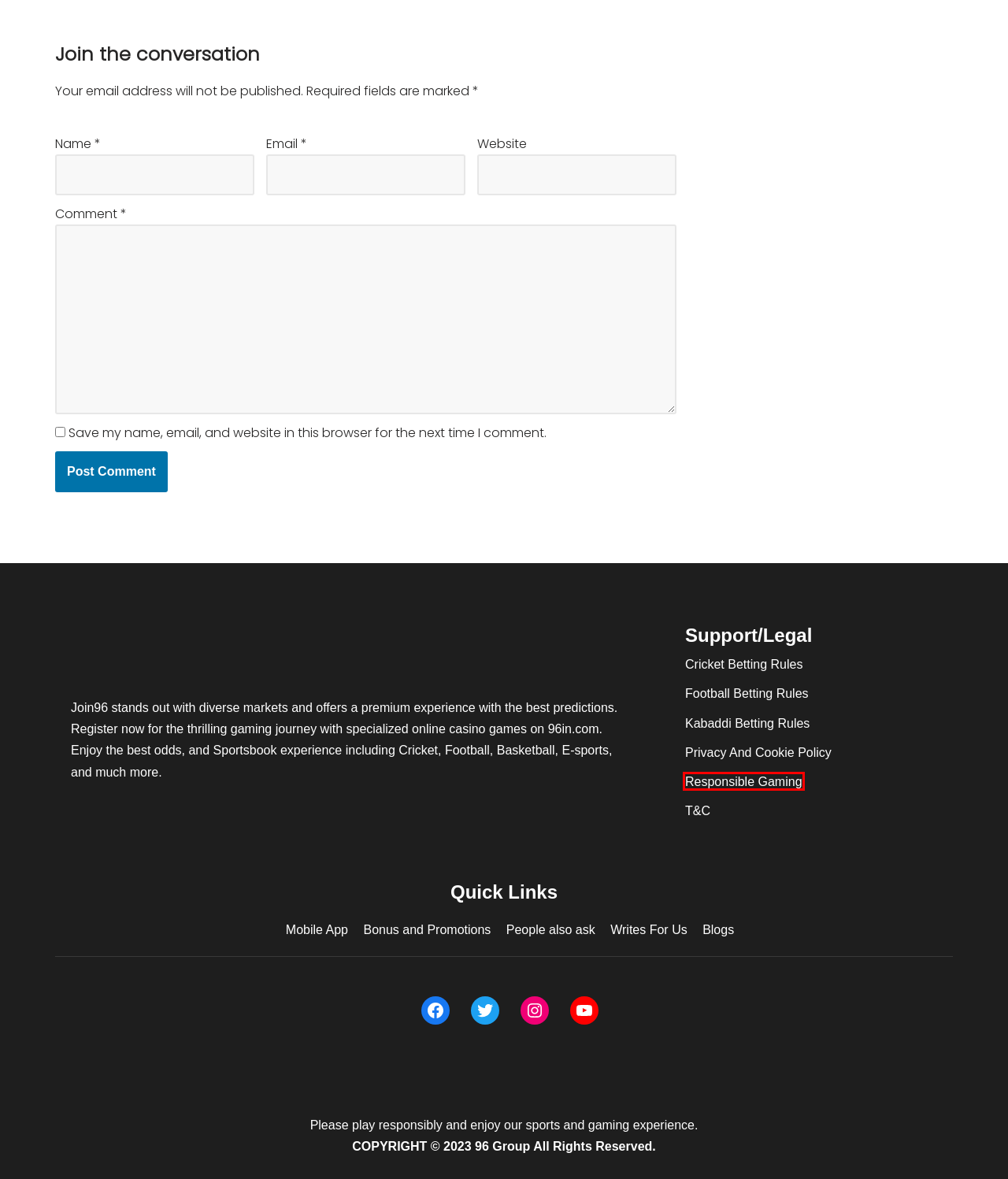You are provided with a screenshot of a webpage where a red rectangle bounding box surrounds an element. Choose the description that best matches the new webpage after clicking the element in the red bounding box. Here are the choices:
A. Writes For Us -
B. 96in Football Betting Rules 2023 | 96.com
C. 96in Cricket Betting Rules 2023 | 96.com
D. Privacy and Cookie Policy | 96.com - Your Data, Your Trust
E. 96in Blog | Stay Informed with 96.com Insights
F. Responsible Gaming -
G. People also ask | Get Answers at 96.com
H. TERMS AND CONDITIONS FOR USING 96.COM -

F